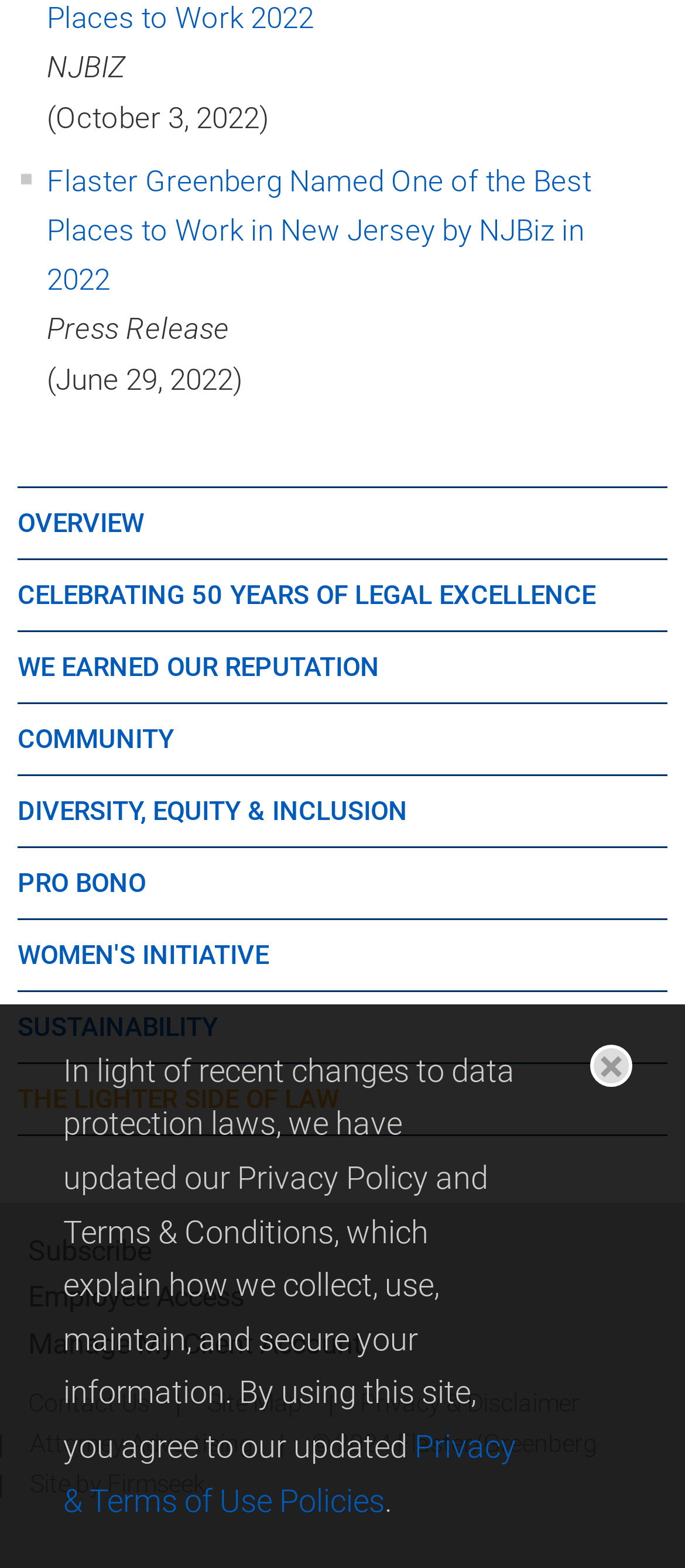Pinpoint the bounding box coordinates for the area that should be clicked to perform the following instruction: "View the 'Flaster Greenberg Named One of the Best Places to Work in New Jersey by NJBiz in 2022' press release".

[0.068, 0.105, 0.863, 0.19]